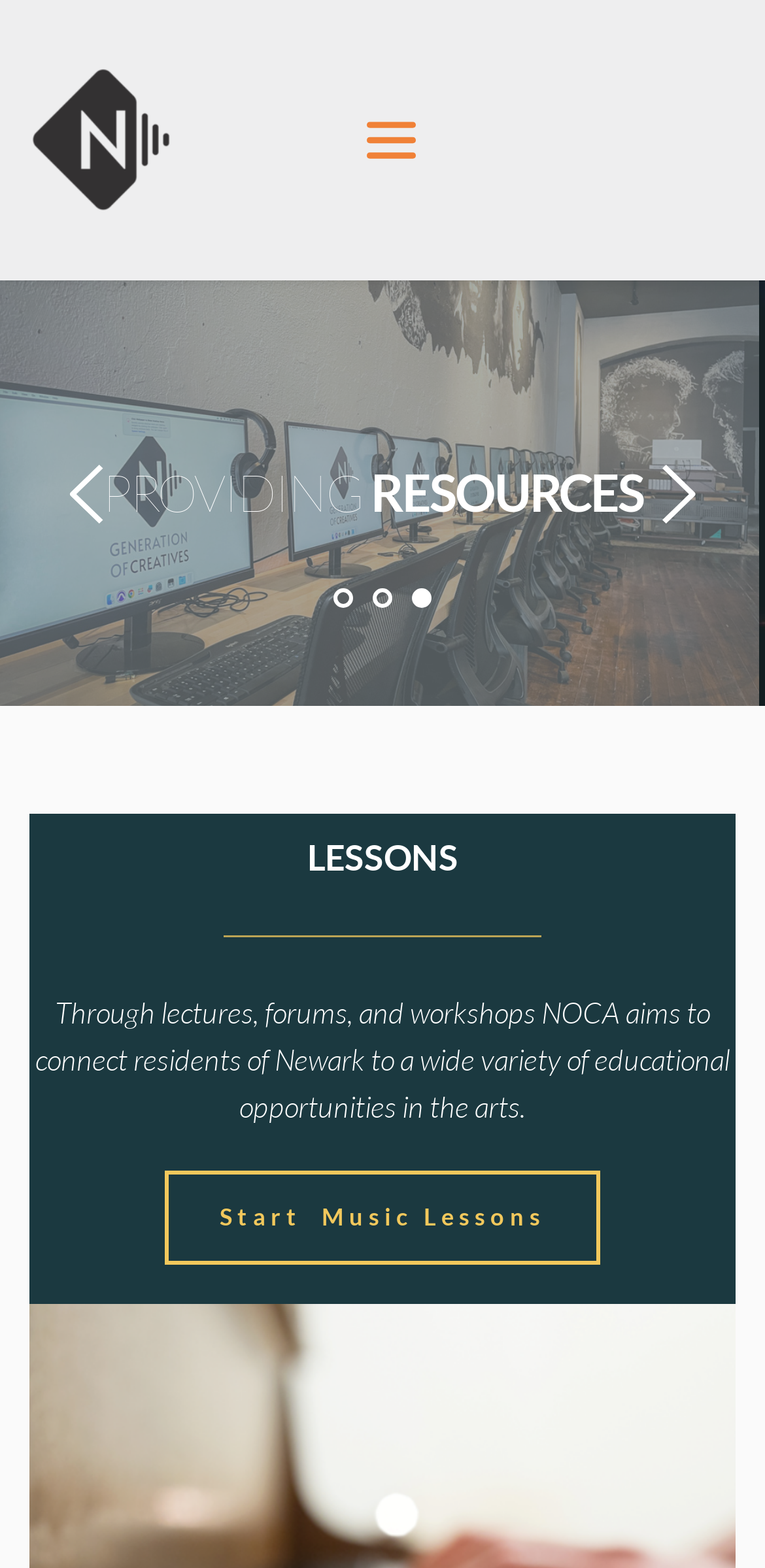Give a concise answer using only one word or phrase for this question:
What is the purpose of NOCA?

Provide education